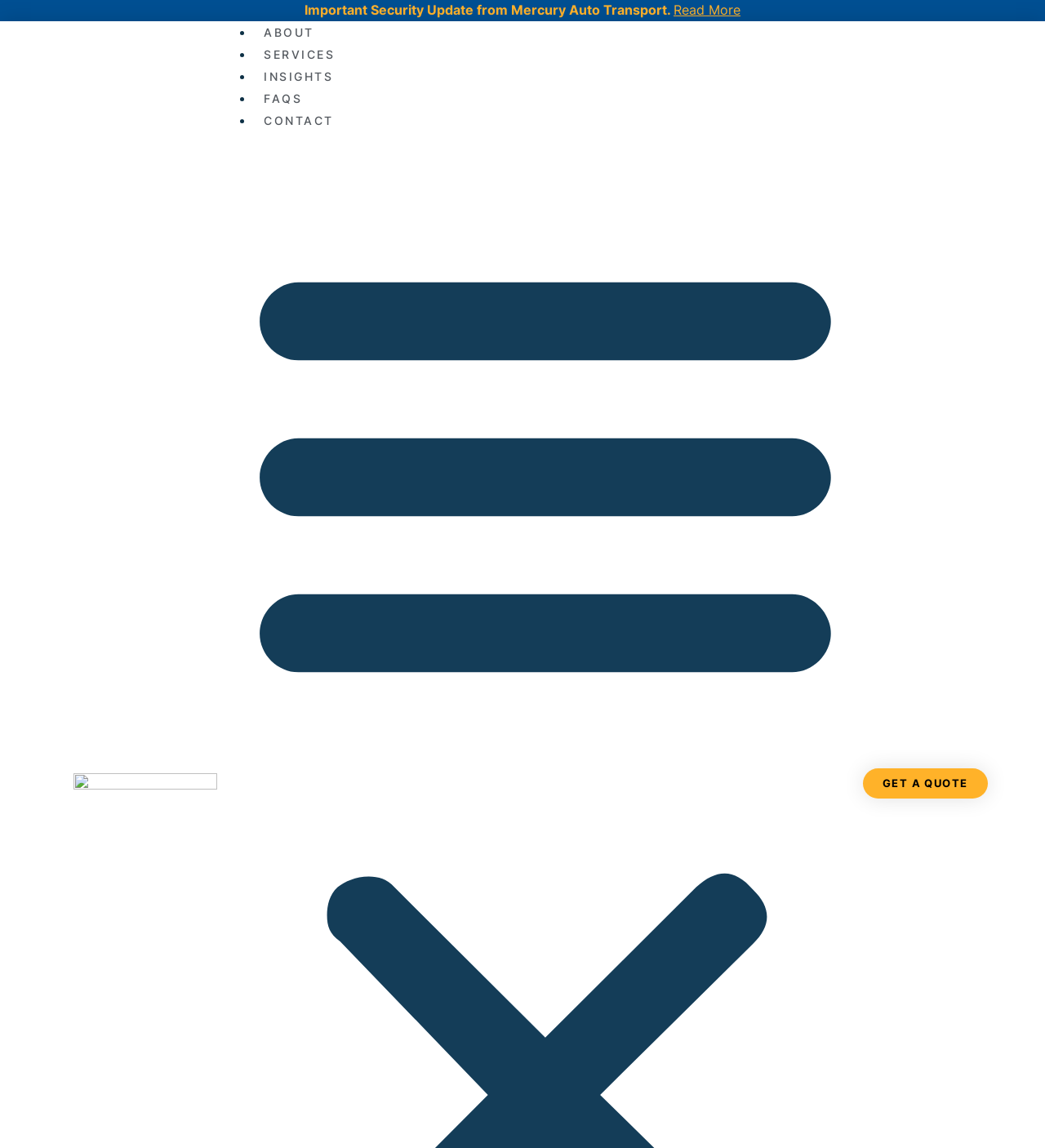Provide a one-word or short-phrase response to the question:
What is the position of the 'GET A QUOTE' link?

Bottom right